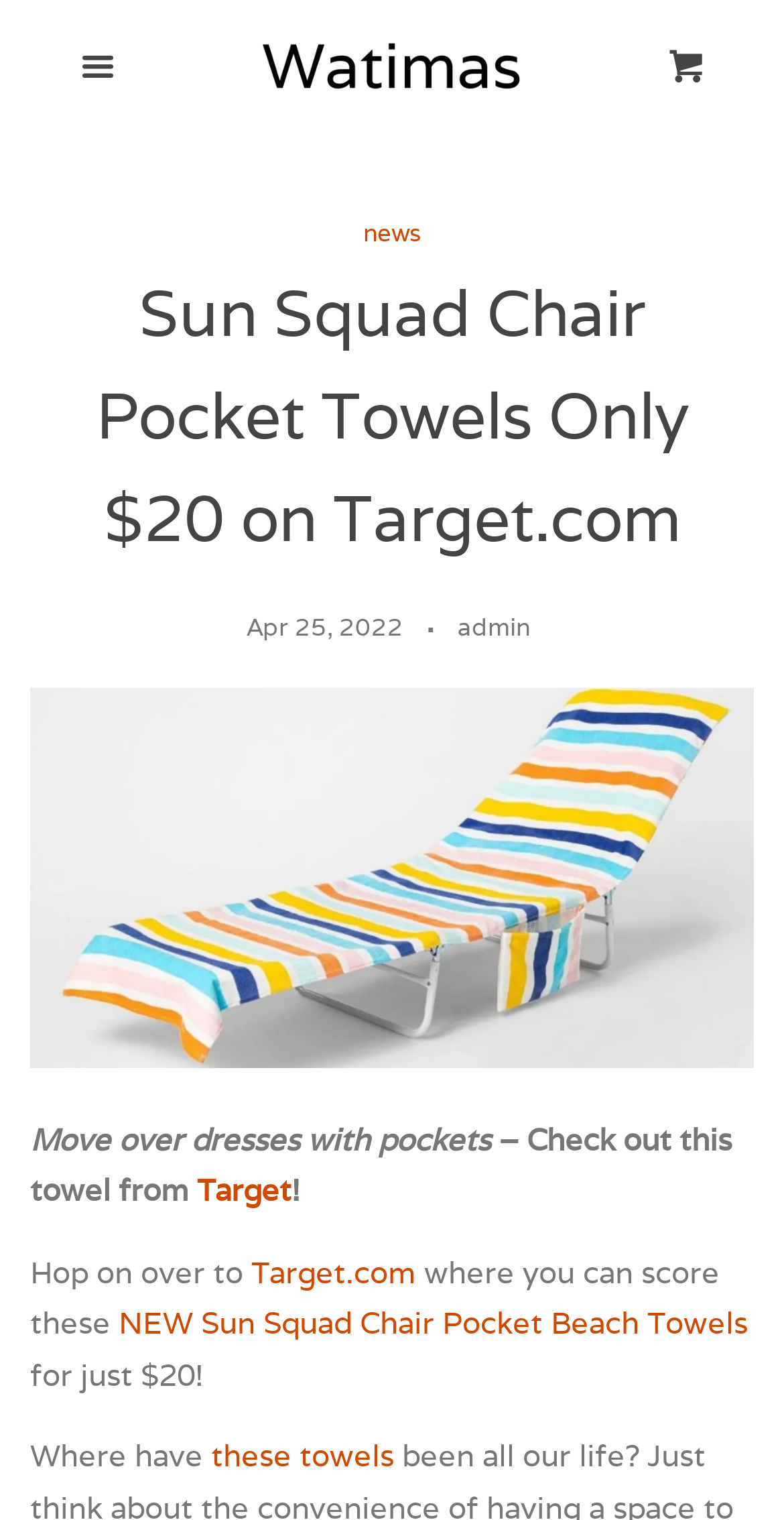What is the target website for buying the Sun Squad Chair Pocket Beach Towels?
Answer the question using a single word or phrase, according to the image.

Target.com